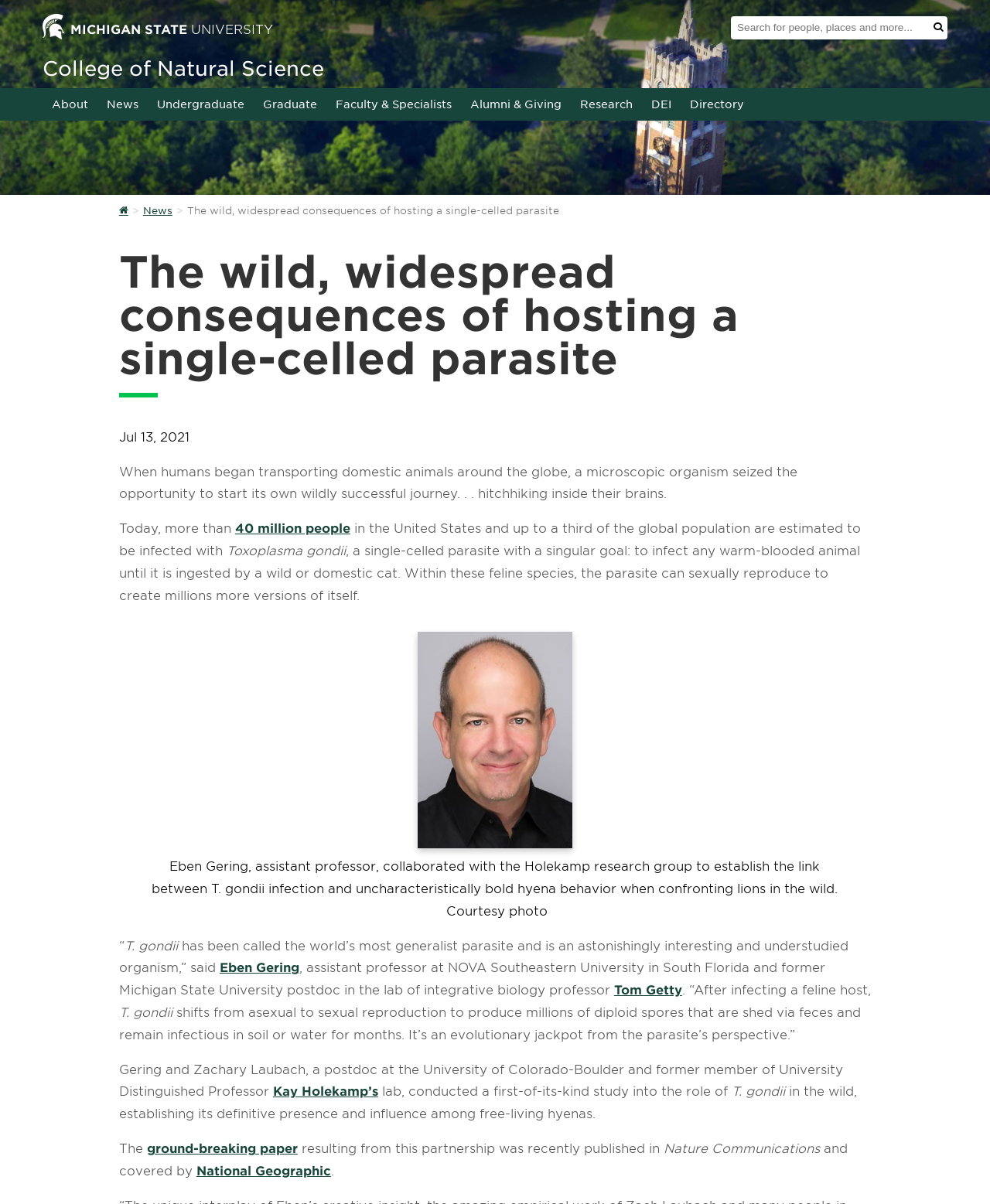Locate the bounding box coordinates of the UI element described by: "Directory". Provide the coordinates as four float numbers between 0 and 1, formatted as [left, top, right, bottom].

[0.688, 0.077, 0.761, 0.096]